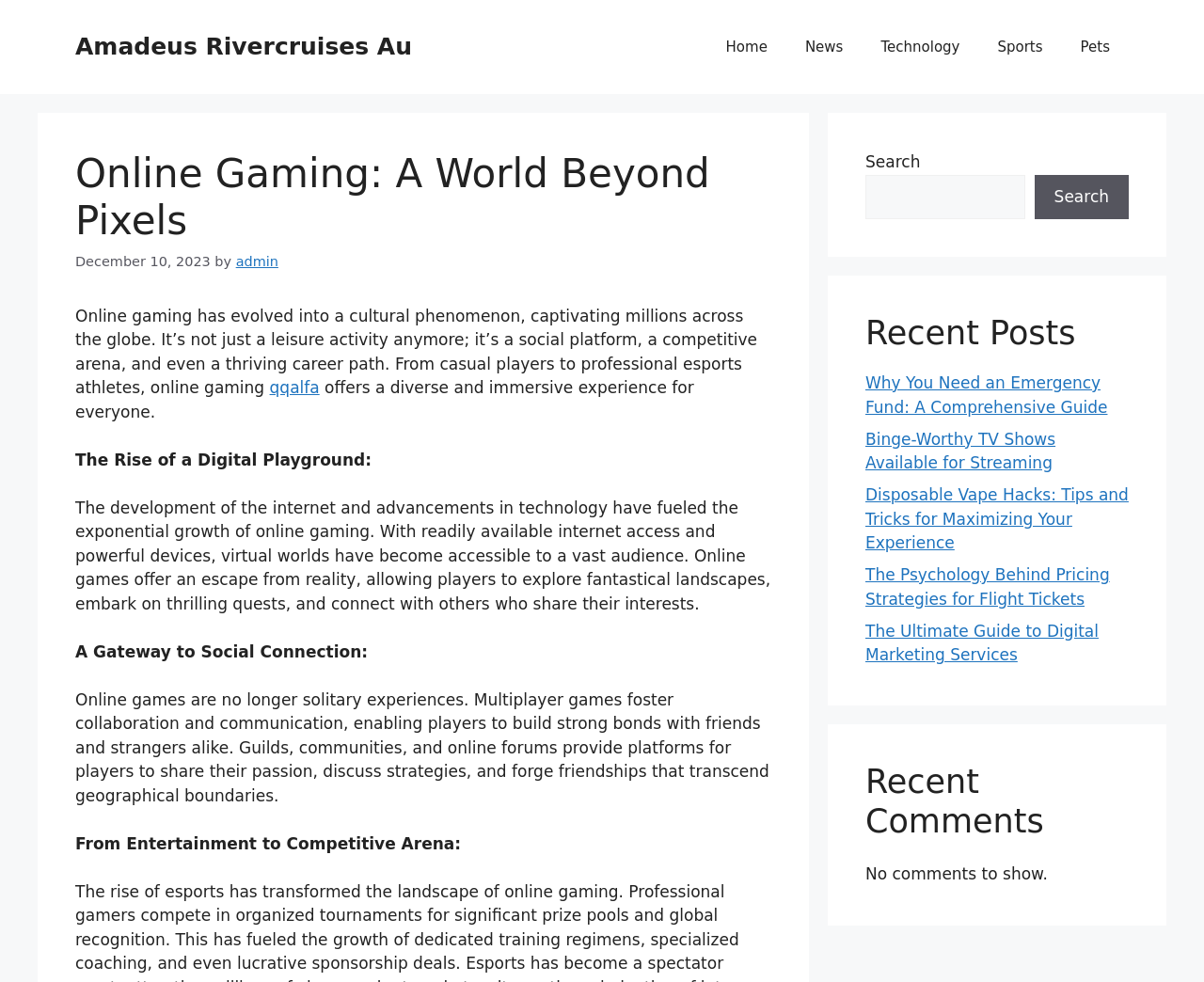Determine the bounding box coordinates of the clickable element to achieve the following action: 'Search for something'. Provide the coordinates as four float values between 0 and 1, formatted as [left, top, right, bottom].

[0.719, 0.178, 0.851, 0.223]